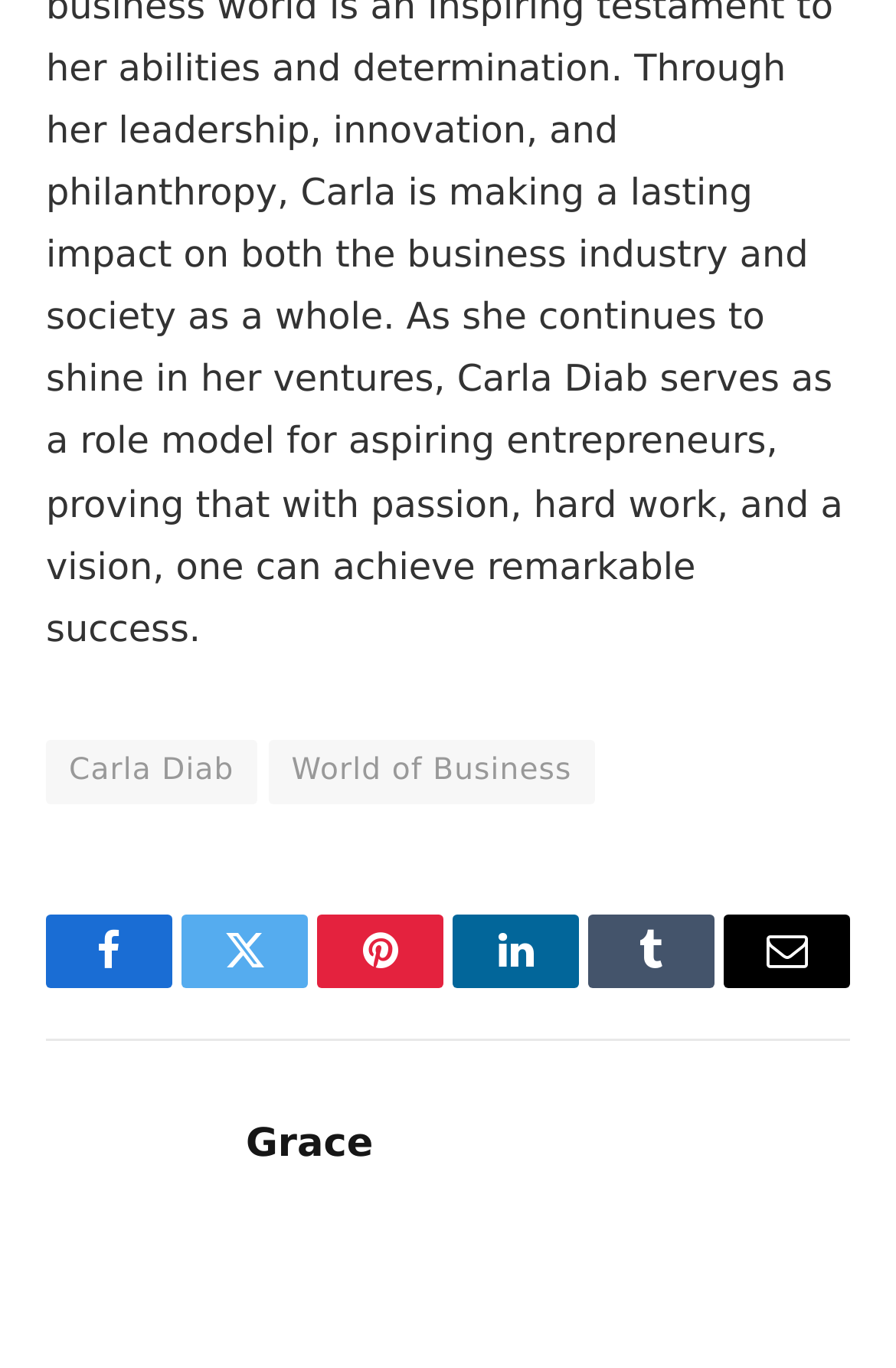Please find the bounding box for the UI element described by: "World of Business".

[0.3, 0.539, 0.664, 0.586]